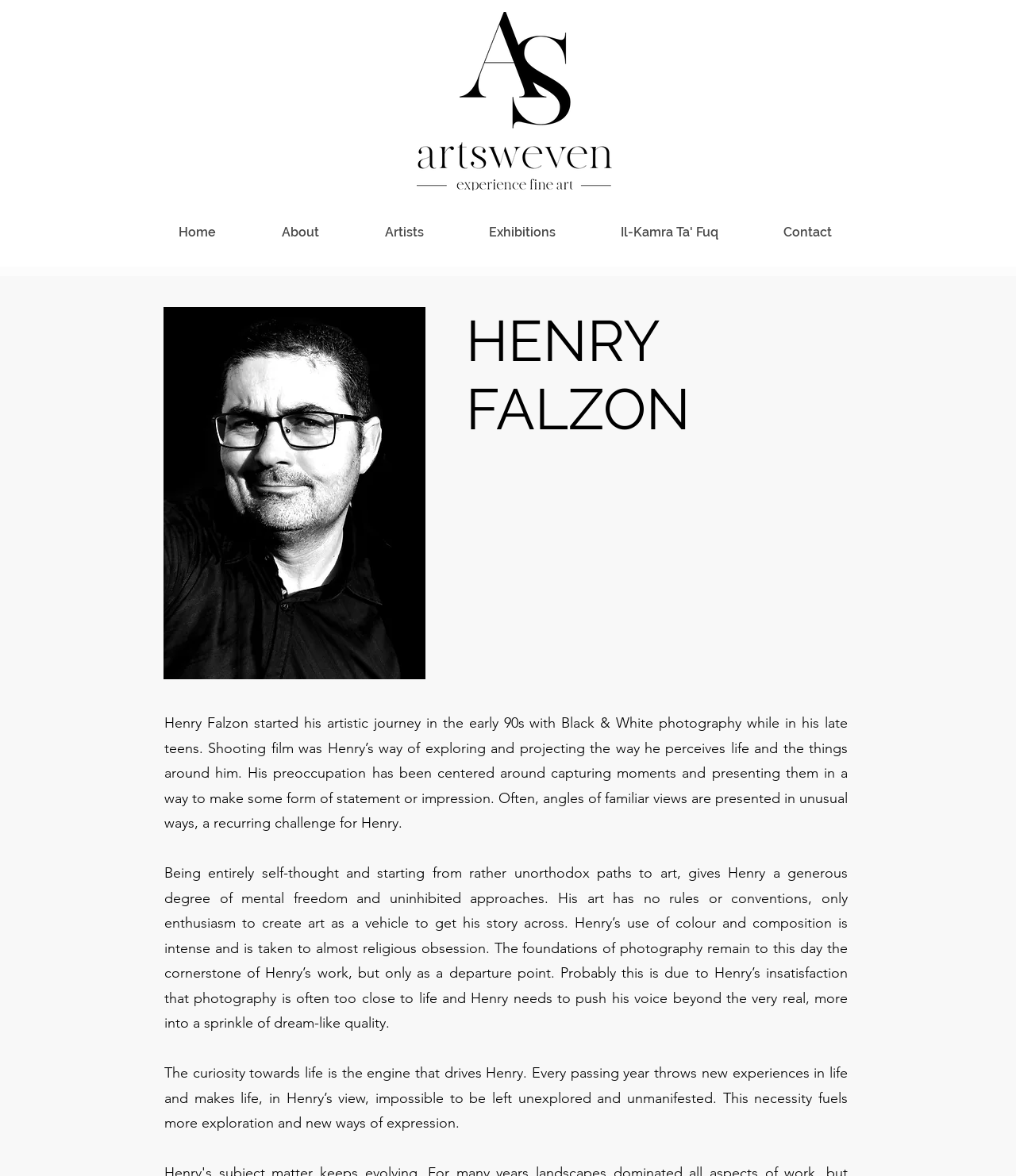What is Henry's preoccupation in his art?
Based on the image, answer the question with as much detail as possible.

According to the StaticText element, Henry's preoccupation has been centered around capturing moments and presenting them in a way to make some form of statement or impression.